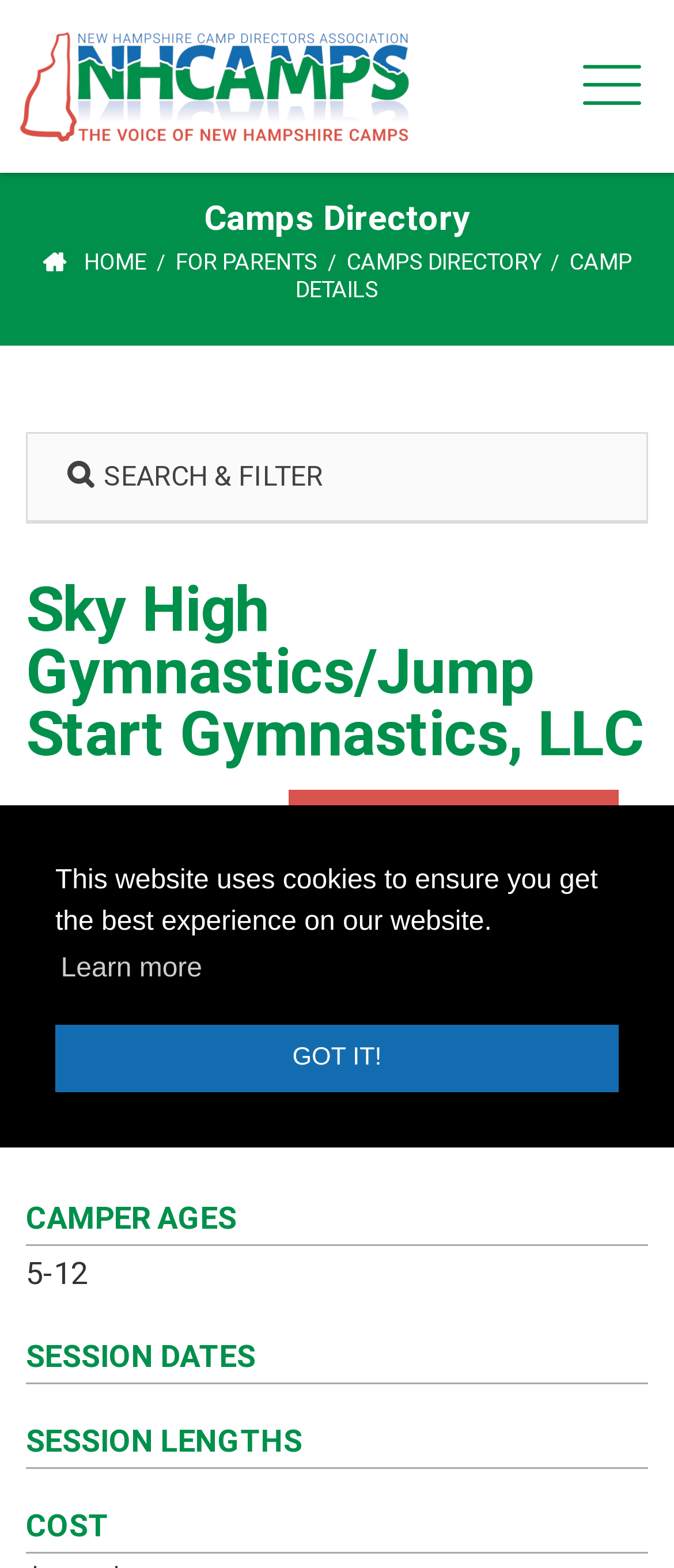Identify the bounding box coordinates for the UI element described as follows: X. Use the format (top-left x, top-left y, bottom-right x, bottom-right y) and ensure all values are floating point numbers between 0 and 1.

[0.854, 0.031, 0.962, 0.077]